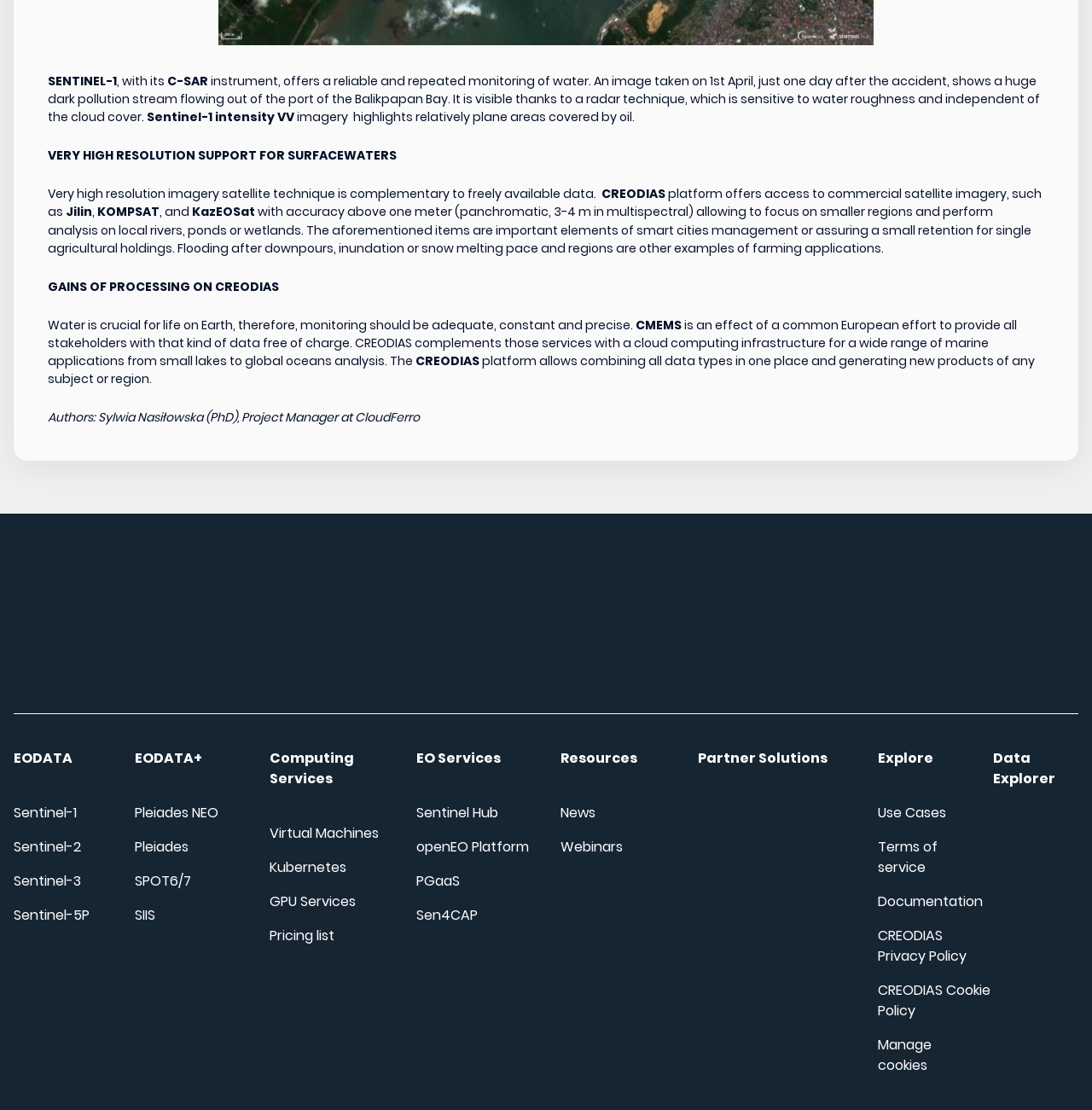Answer the question using only a single word or phrase: 
What is the resolution of the satellite imagery mentioned?

Above one meter